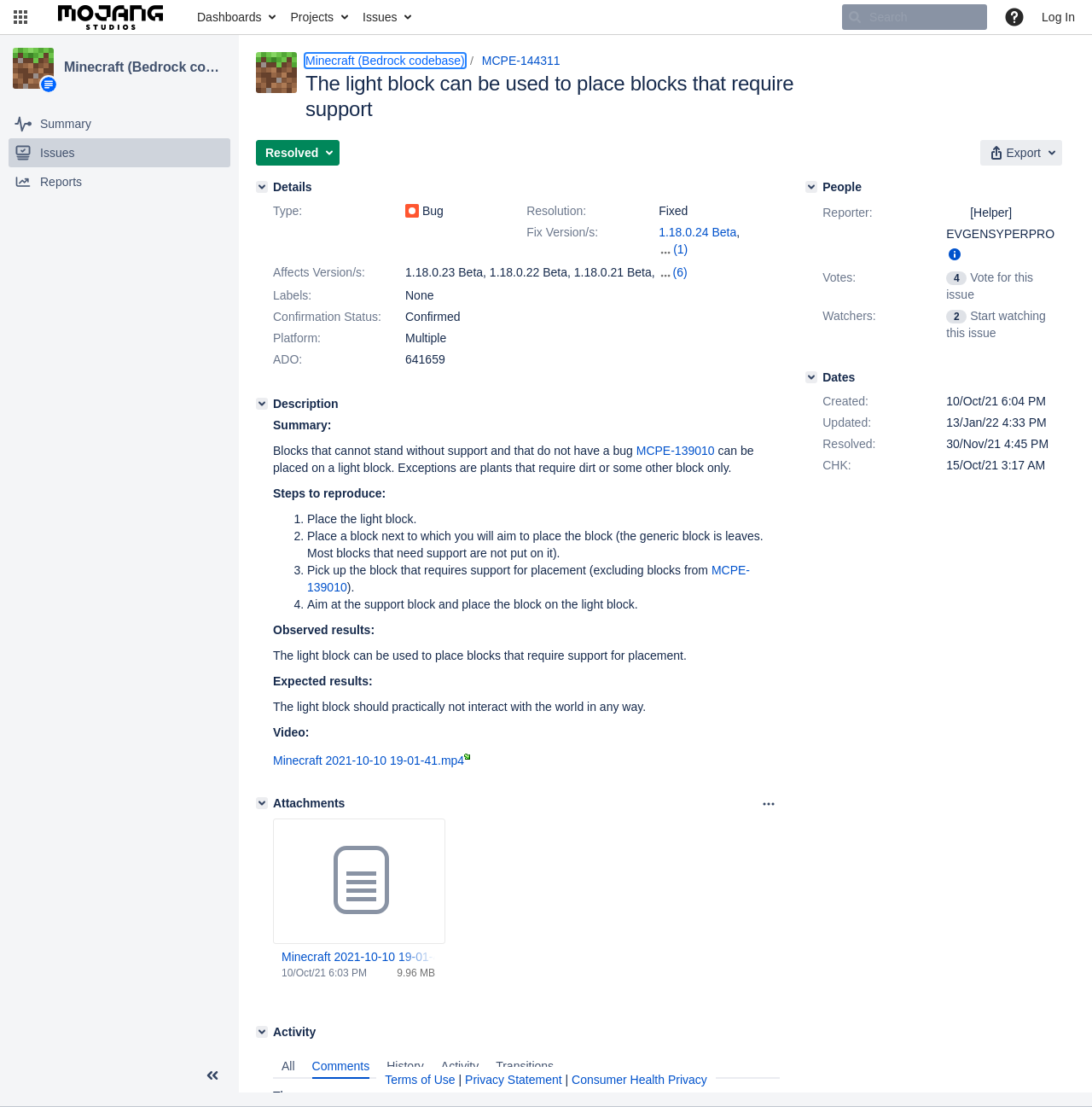Please answer the following query using a single word or phrase: 
What is the name of the project?

Minecraft (Bedrock codebase)